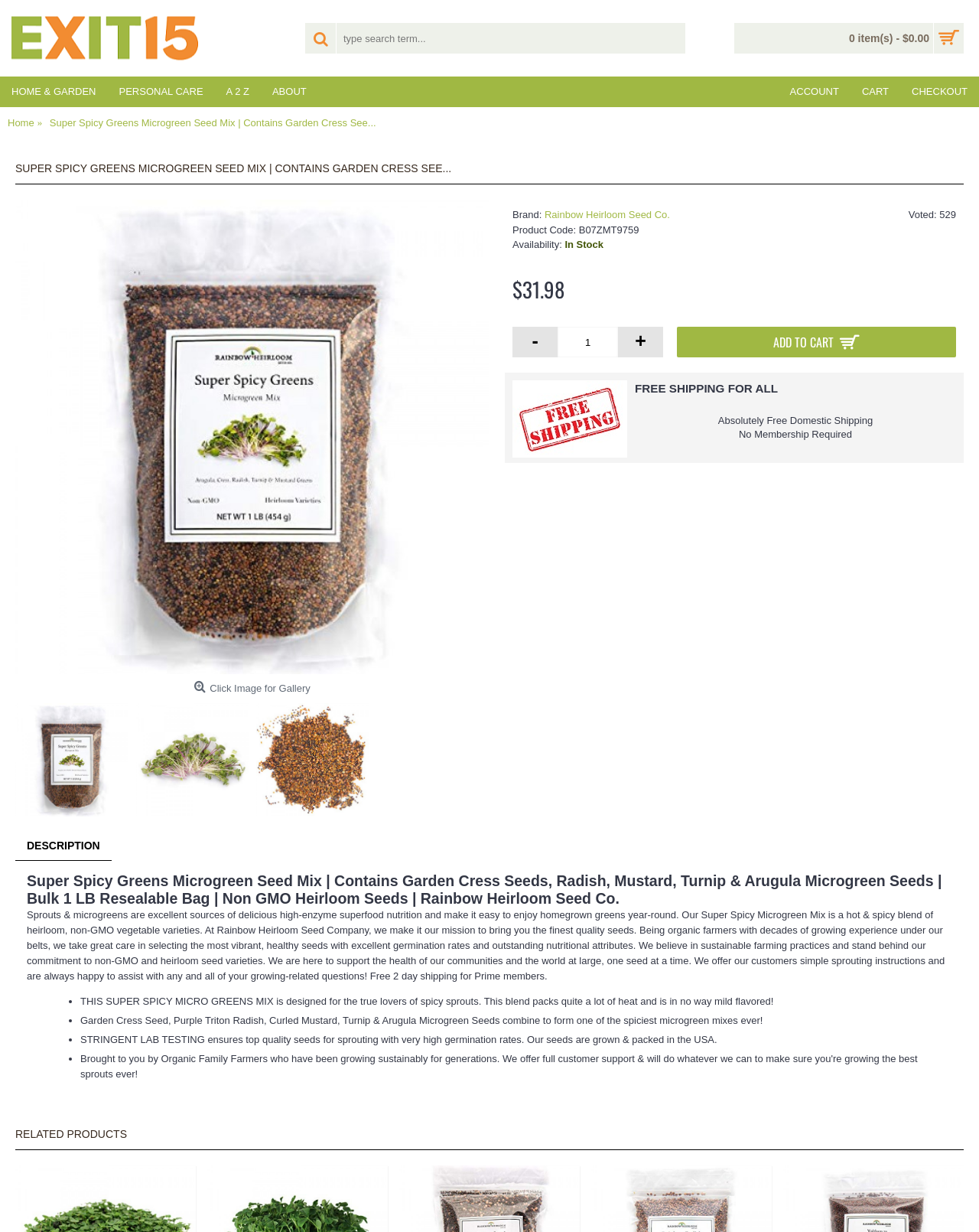What is the brand of the product? Analyze the screenshot and reply with just one word or a short phrase.

Rainbow Heirloom Seed Co.